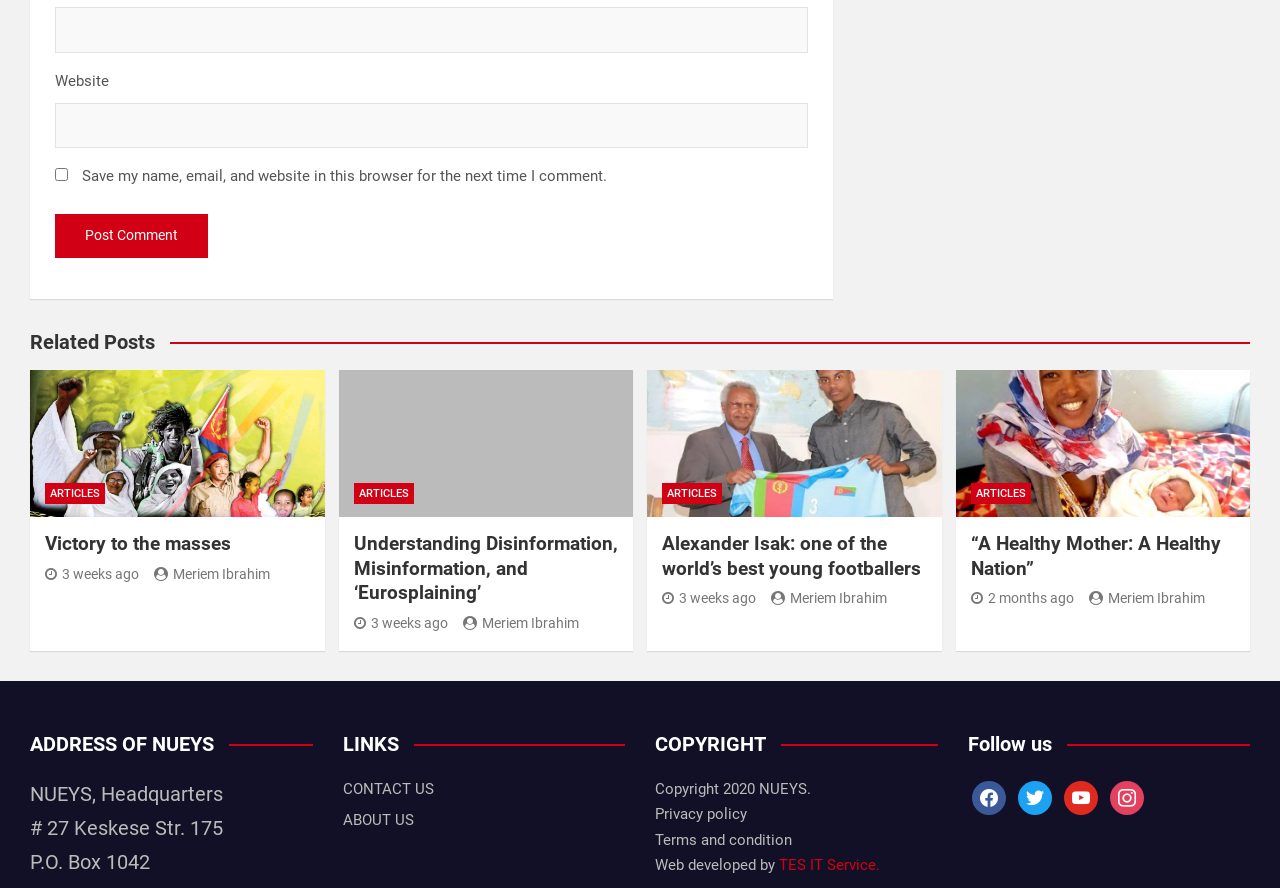What is the copyright year of NUEYS?
Based on the image, answer the question with as much detail as possible.

The copyright information is located in the 'COPYRIGHT' section at the bottom of the webpage, which states 'Copyright 2020 NUEYS.' This indicates that the website's content is copyrighted and owned by NUEYS since 2020.